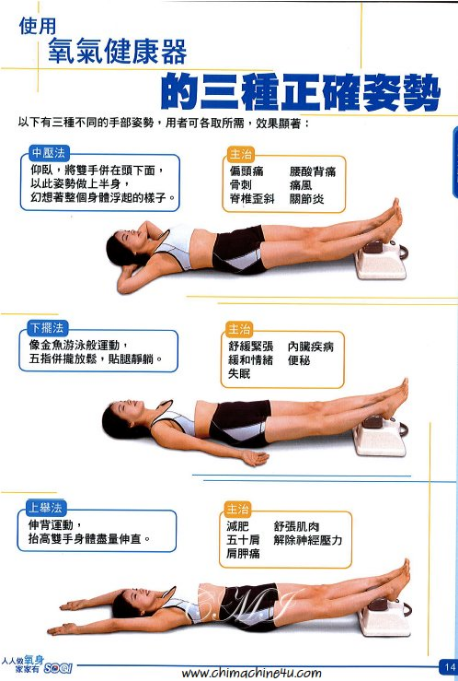Respond to the question below with a single word or phrase:
What is the benefit of the Upper Position?

Relieving shoulder stress